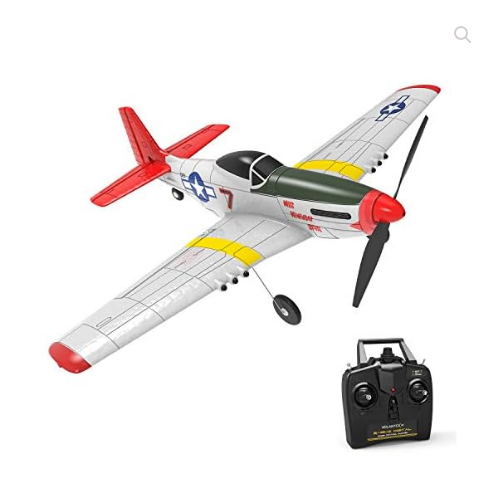Please provide a one-word or phrase answer to the question: 
How many channels does the airplane have?

4-channel